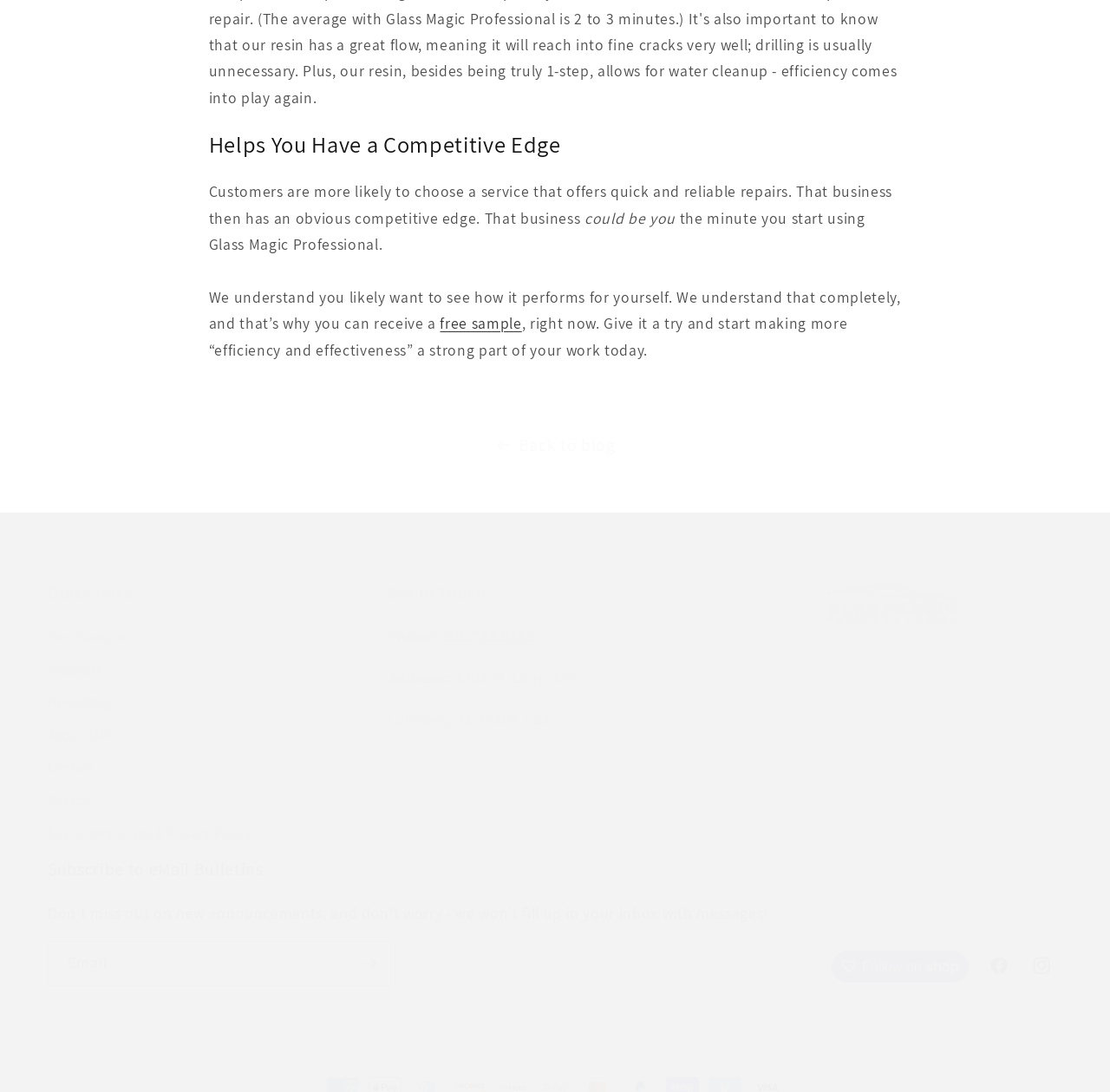Point out the bounding box coordinates of the section to click in order to follow this instruction: "Click the 'Back to blog' link".

[0.0, 0.394, 1.0, 0.421]